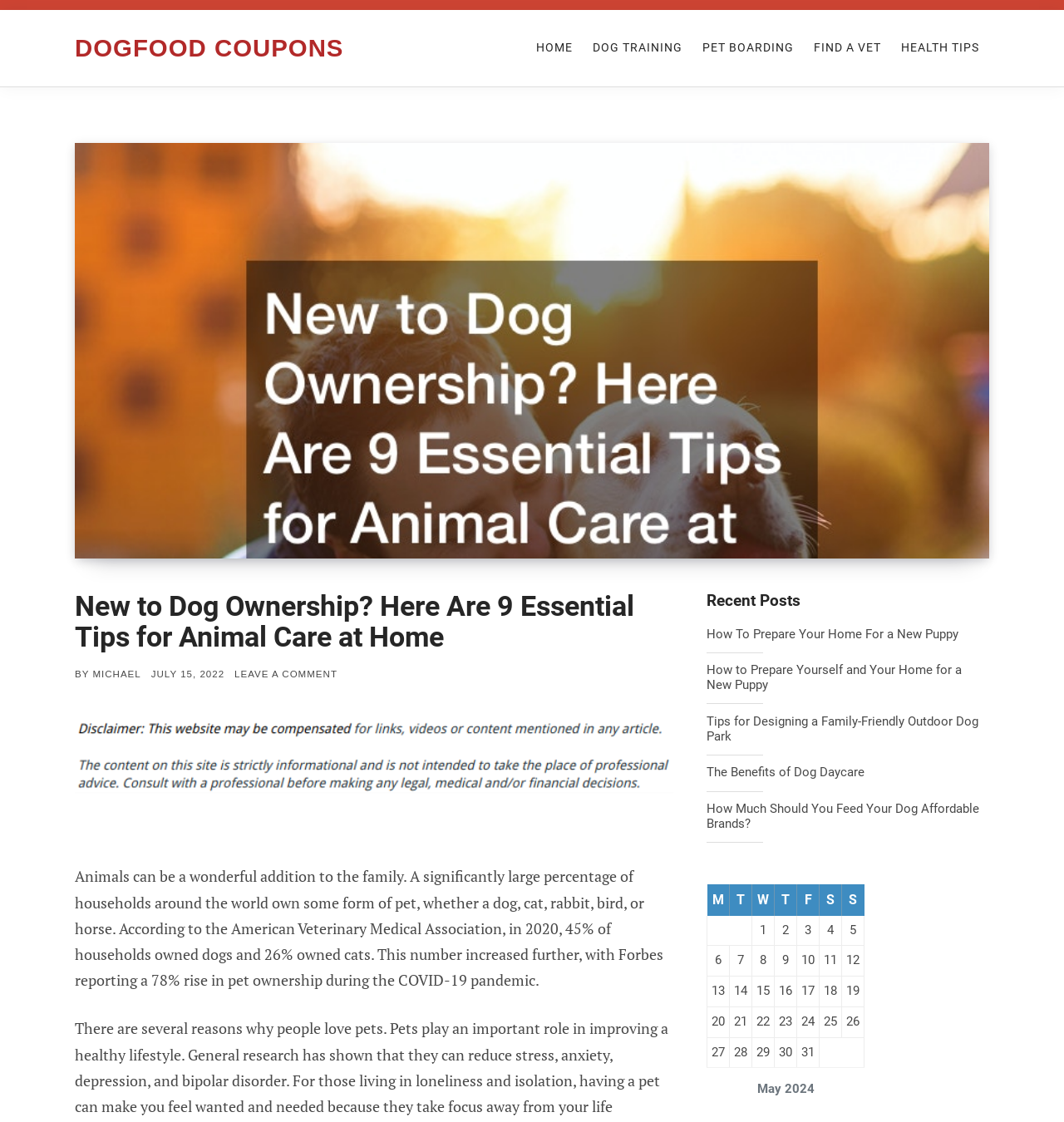How many columns are in the table?
Answer with a single word or short phrase according to what you see in the image.

7